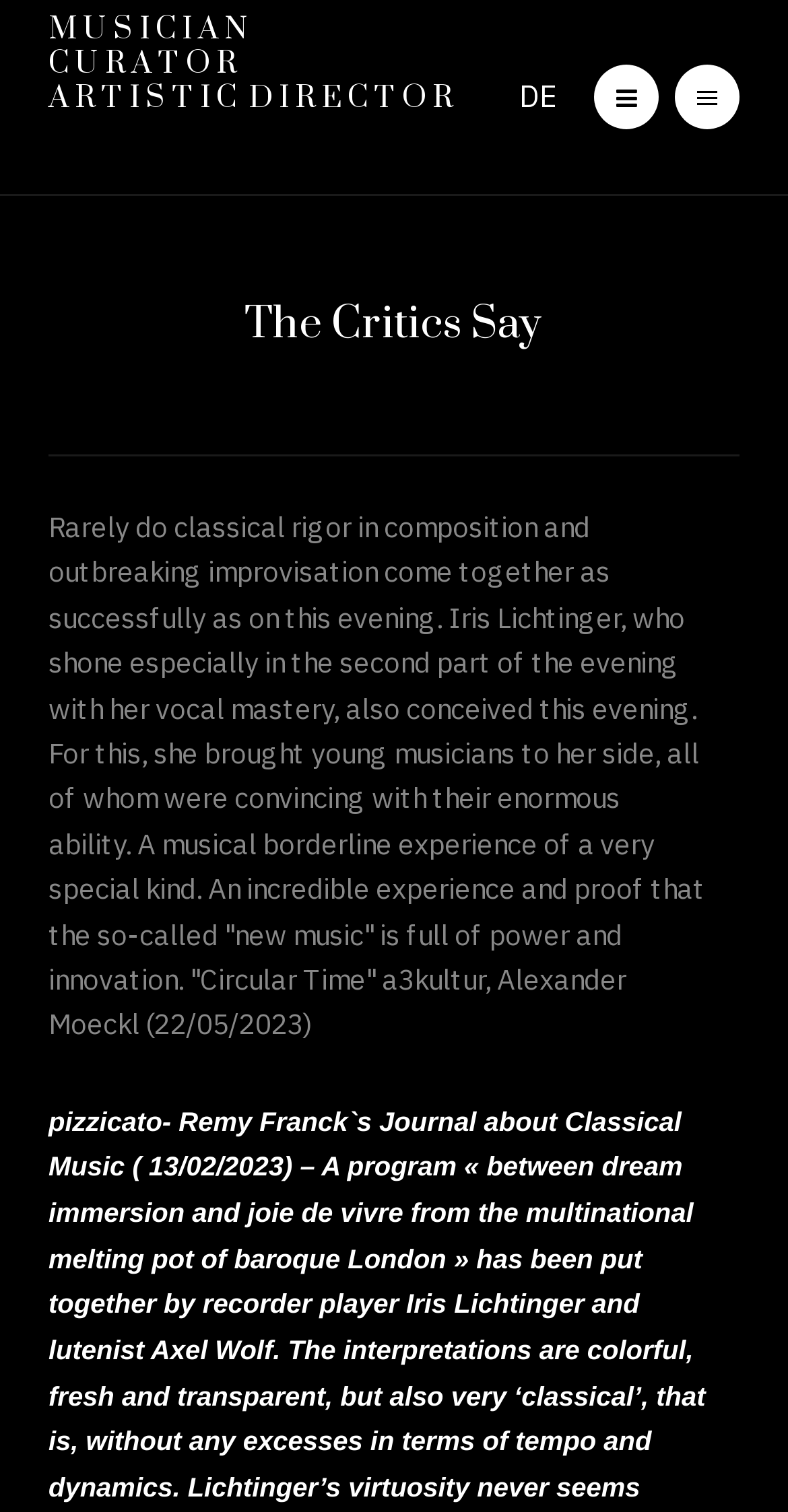Please answer the following question using a single word or phrase: 
What is the topic of the quote on the webpage?

Music